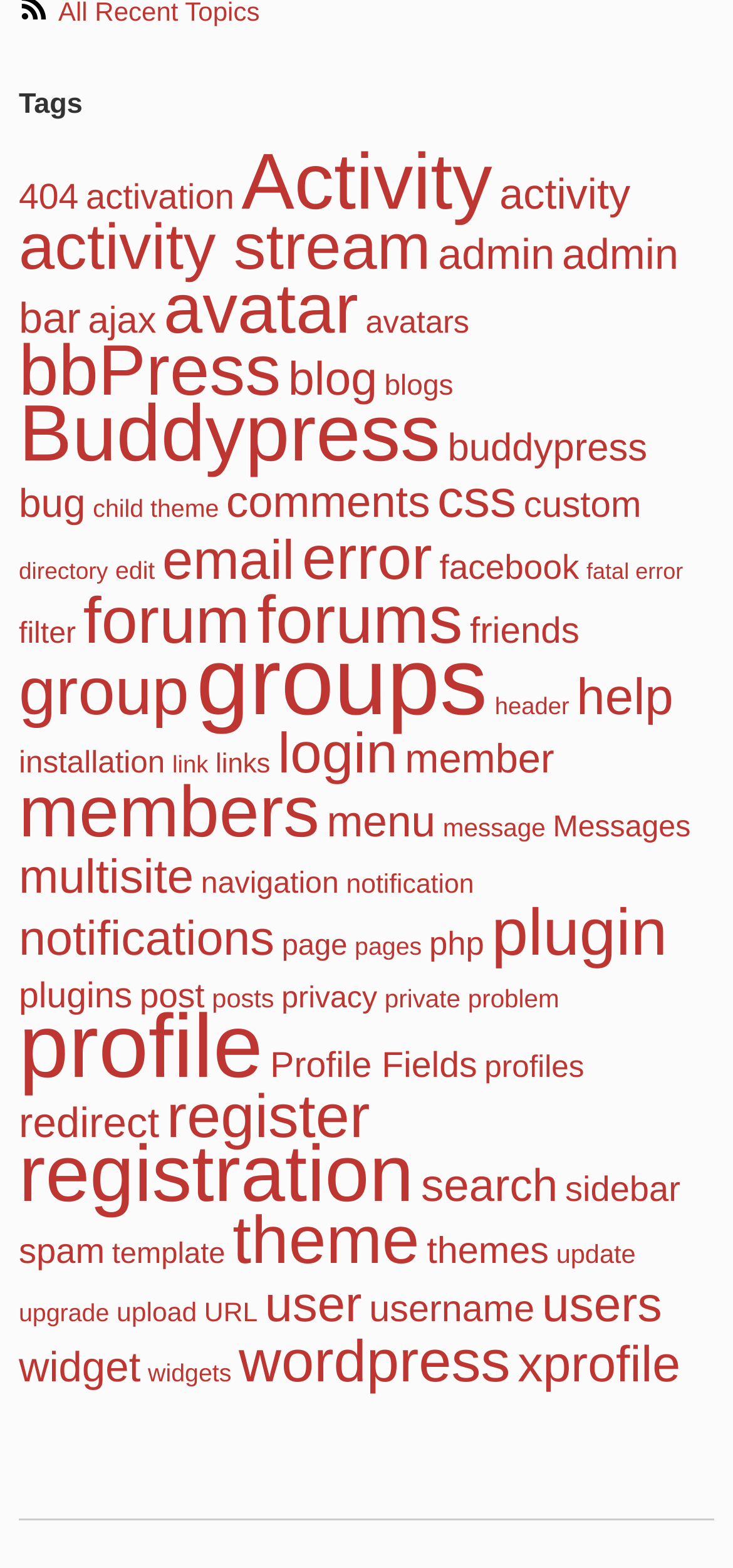Identify the bounding box coordinates of the section to be clicked to complete the task described by the following instruction: "View 'Activity'". The coordinates should be four float numbers between 0 and 1, formatted as [left, top, right, bottom].

[0.33, 0.087, 0.672, 0.144]